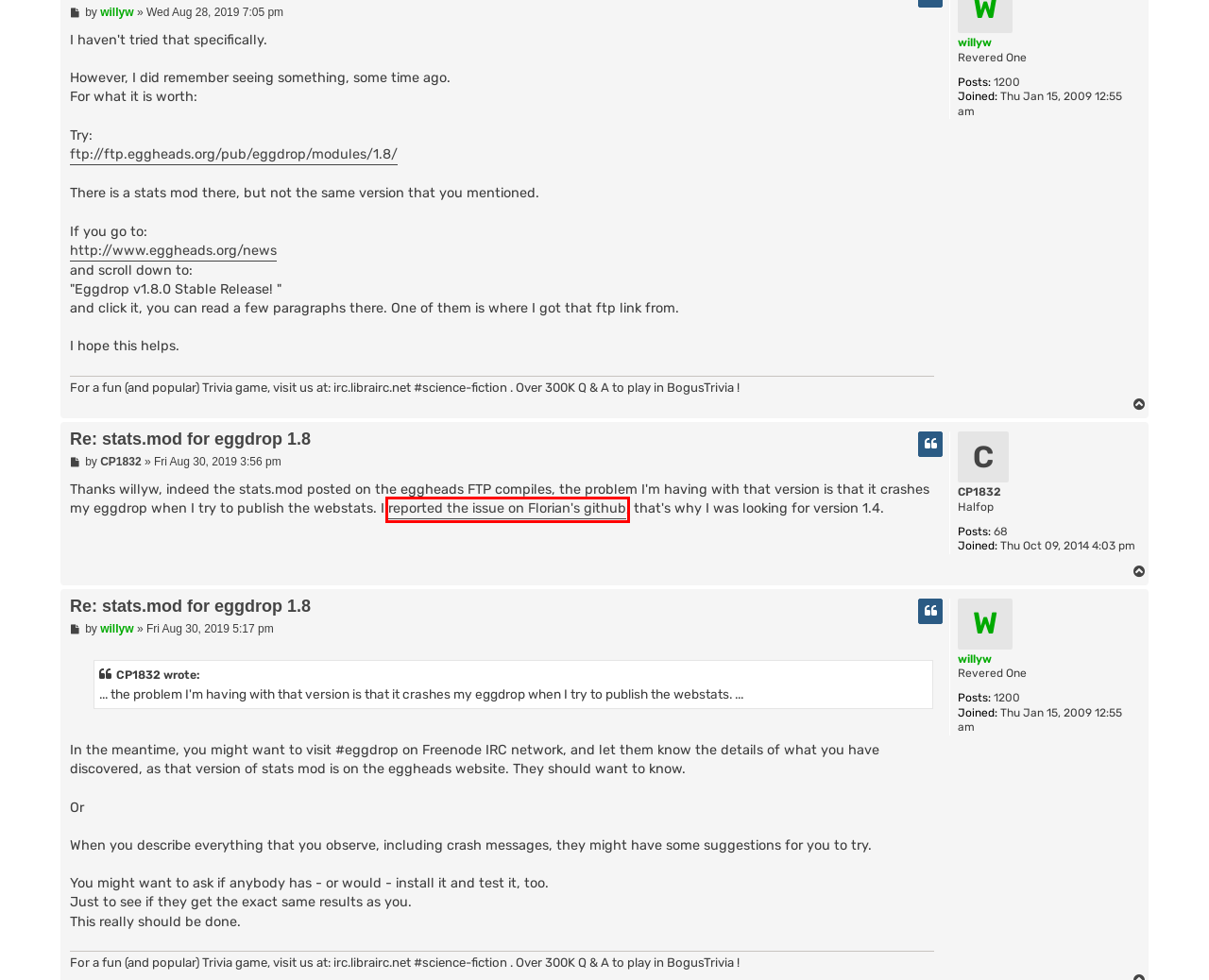Provided is a screenshot of a webpage with a red bounding box around an element. Select the most accurate webpage description for the page that appears after clicking the highlighted element. Here are the candidates:
A. News – Eggheads
B. Eggheads – Eggdrop Development
C. egghelp.org forum move - egghelp/eggheads community
D. Mazeland.fr - Page d’index
E. phpBB • Free and Open Source Forum Software
F. cabotweb - Un site au poil #C3Ccabotweb | Un site au poil #C3C
G. egghelp/eggheads community - Index page
H. stats.mod 1.3.4 crashing my eggdrop 1.8.0 · Issue #13 · florian-sander/stats.mod · GitHub

H